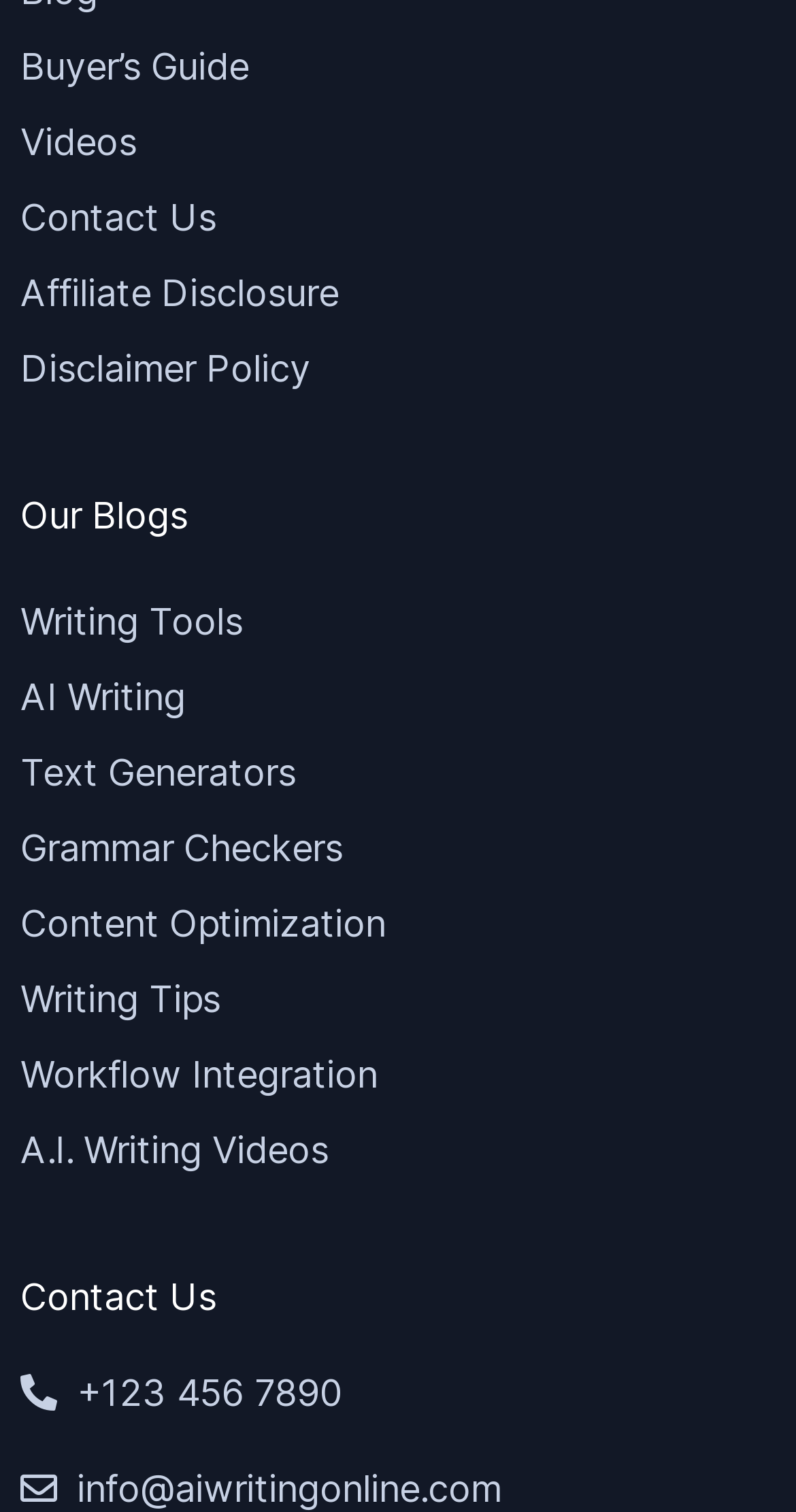Please mark the clickable region by giving the bounding box coordinates needed to complete this instruction: "Watch A.I. Writing Videos".

[0.026, 0.735, 0.879, 0.785]